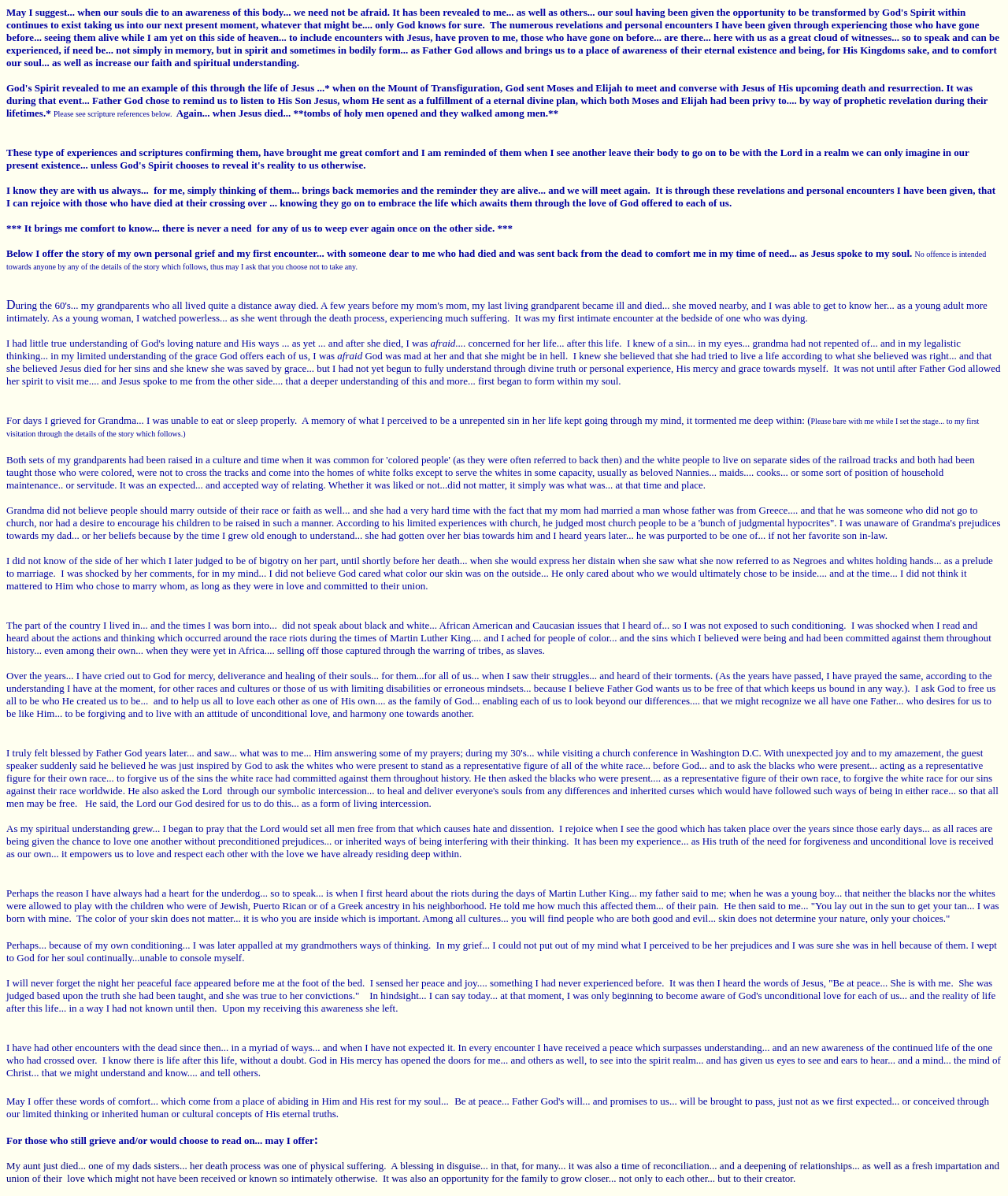What is the author's attitude towards racial prejudices?
Please provide a single word or phrase in response based on the screenshot.

condemning